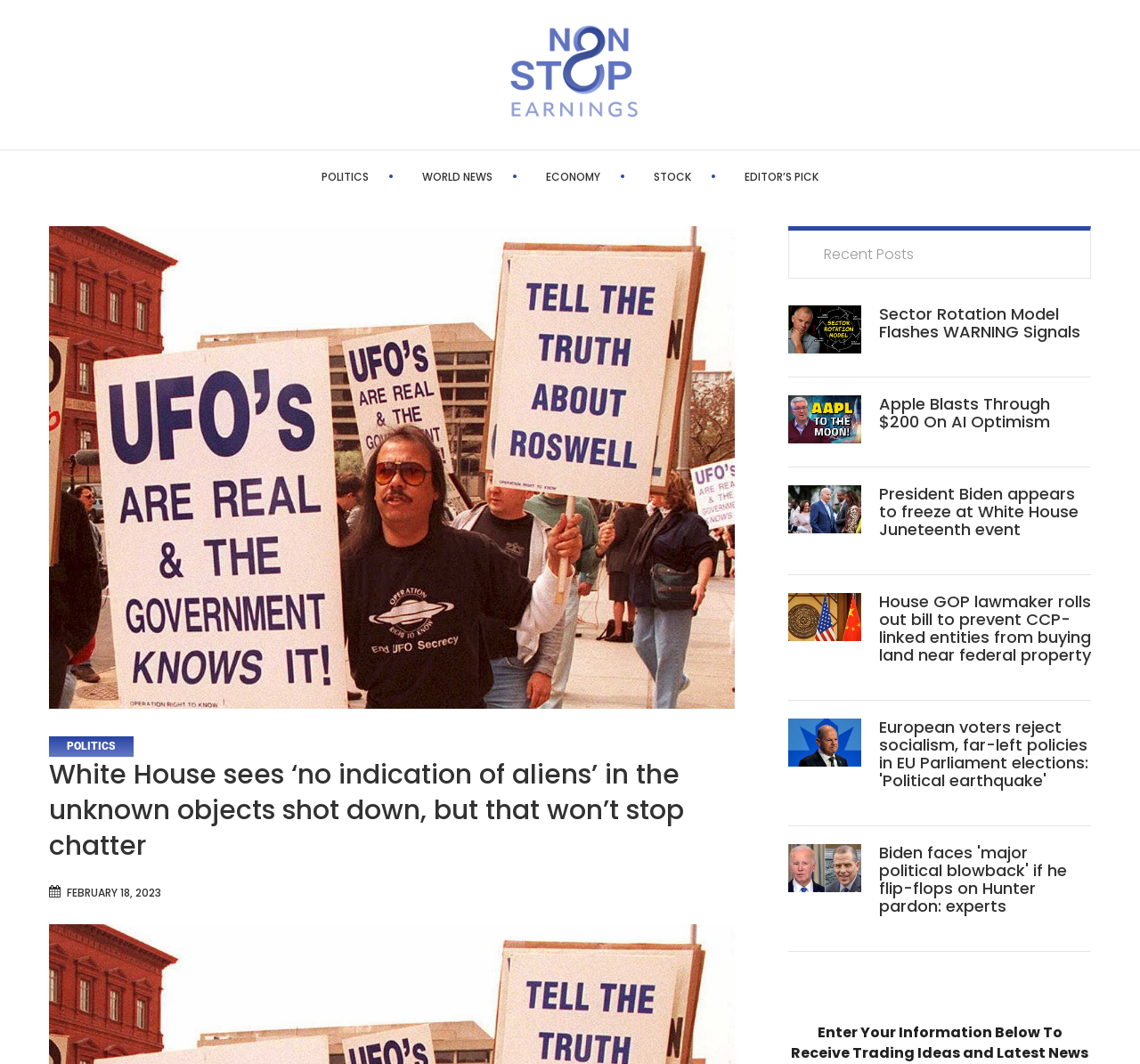Describe all significant elements and features of the webpage.

The webpage is a news website focused on investing and stock news. At the top, there is a logo on the left side, accompanied by a row of links to different categories, including "POLITICS", "WORLD NEWS", "ECONOMY", "STOCK", and "EDITOR'S PICK". Below this row, there is a large heading that reads "White House sees ‘no indication of aliens’ in the unknown objects shot down, but that won’t stop chatter". 

To the right of the heading, there is a date "FEBRUARY 18, 2023". On the right side of the page, there is a section labeled "Recent Posts" with multiple news articles listed below. Each article has a heading, a link, and an accompanying image. The articles are stacked vertically, with the most recent one at the top. 

At the bottom of the page, there is a call-to-action section that encourages users to enter their information to receive trading ideas and latest news. Overall, the webpage is densely packed with news articles and links, with a focus on providing users with up-to-date information on investing and stock news.